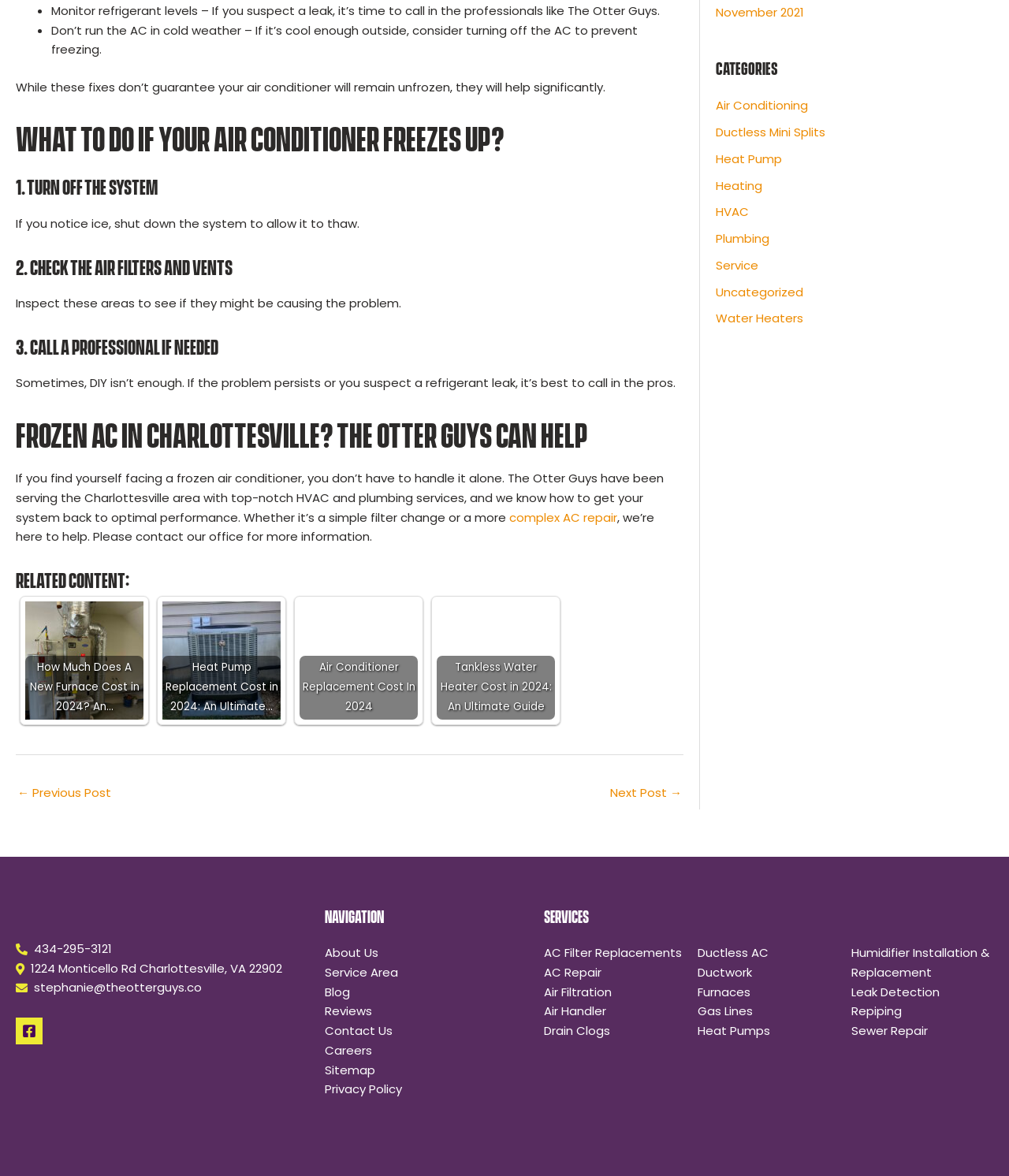What is the topic of the webpage? Please answer the question using a single word or phrase based on the image.

Air Conditioner Freezes